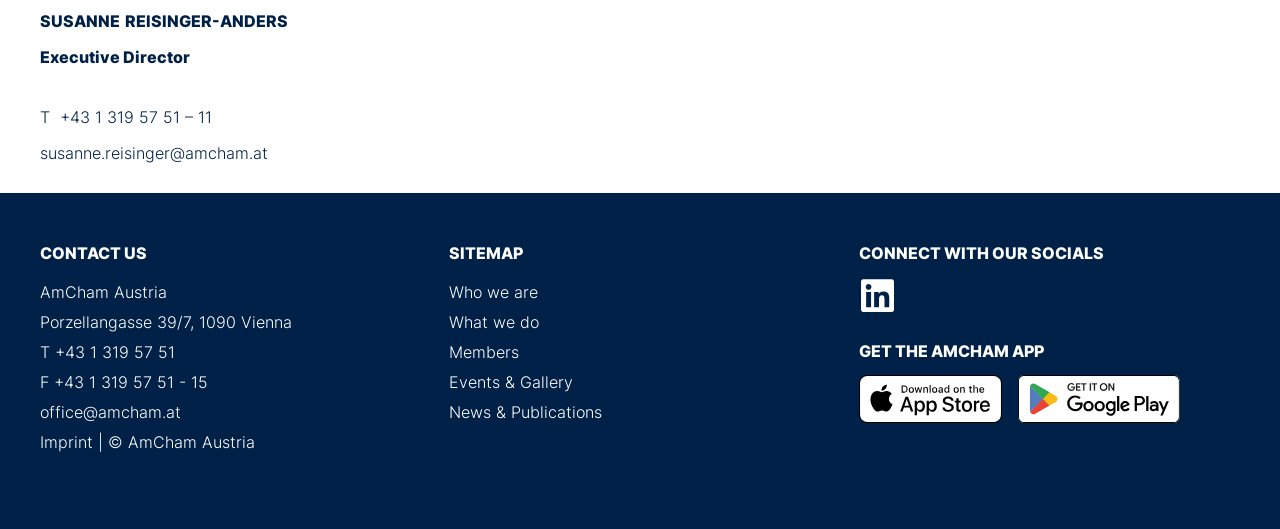Respond to the question with just a single word or phrase: 
How many social media links are available?

1